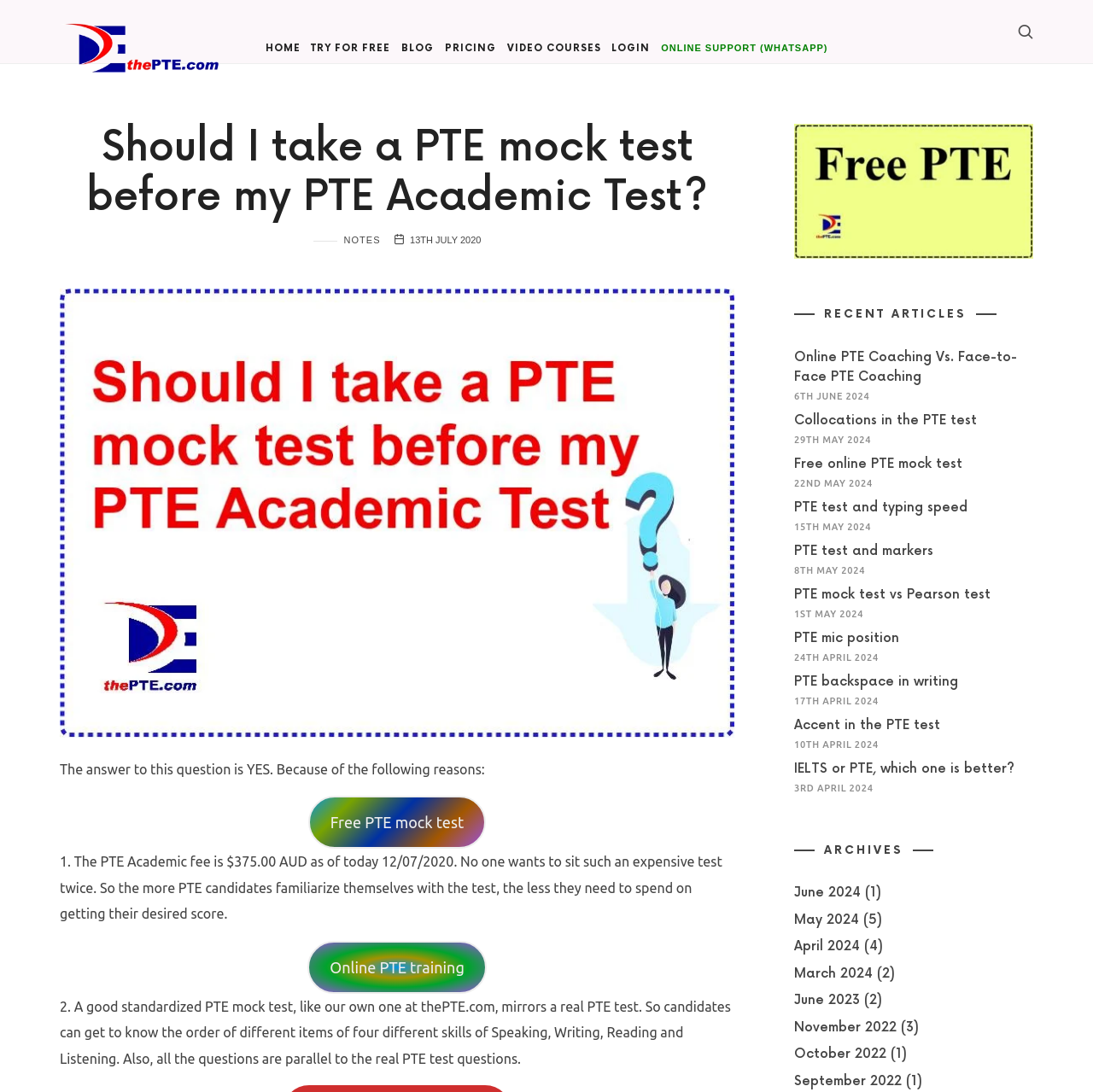Describe the entire webpage, focusing on both content and design.

The webpage is about thePTE, a website that provides resources and training for the PTE Academic Test. At the top, there is a header section with a logo and several links, including "HOME", "TRY FOR FREE", "BLOG", "PRICING", "VIDEO COURSES", "LOGIN", and "ONLINE SUPPORT (WHATSAPP)". 

Below the header, there is a main content section. The title of the page is "Should I take a PTE mock test before my PTE Academic Test?" and it is followed by a brief introduction that answers the question with "YES" and provides reasons for it. 

The reasons are listed in a series of paragraphs, each explaining a benefit of taking a PTE mock test, such as familiarizing oneself with the test format and reducing the need to retake the test. There are also links to related resources, including a free PTE mock test and online PTE training.

On the right side of the page, there is a section titled "RECENT ARTICLES" that lists several article titles with links, along with their publication dates. The articles appear to be related to the PTE test and preparation strategies.

Below the recent articles section, there is an "ARCHIVES" section that lists links to articles by month, from June 2024 to September 2022. Each month has a number in parentheses, indicating the number of articles published that month.